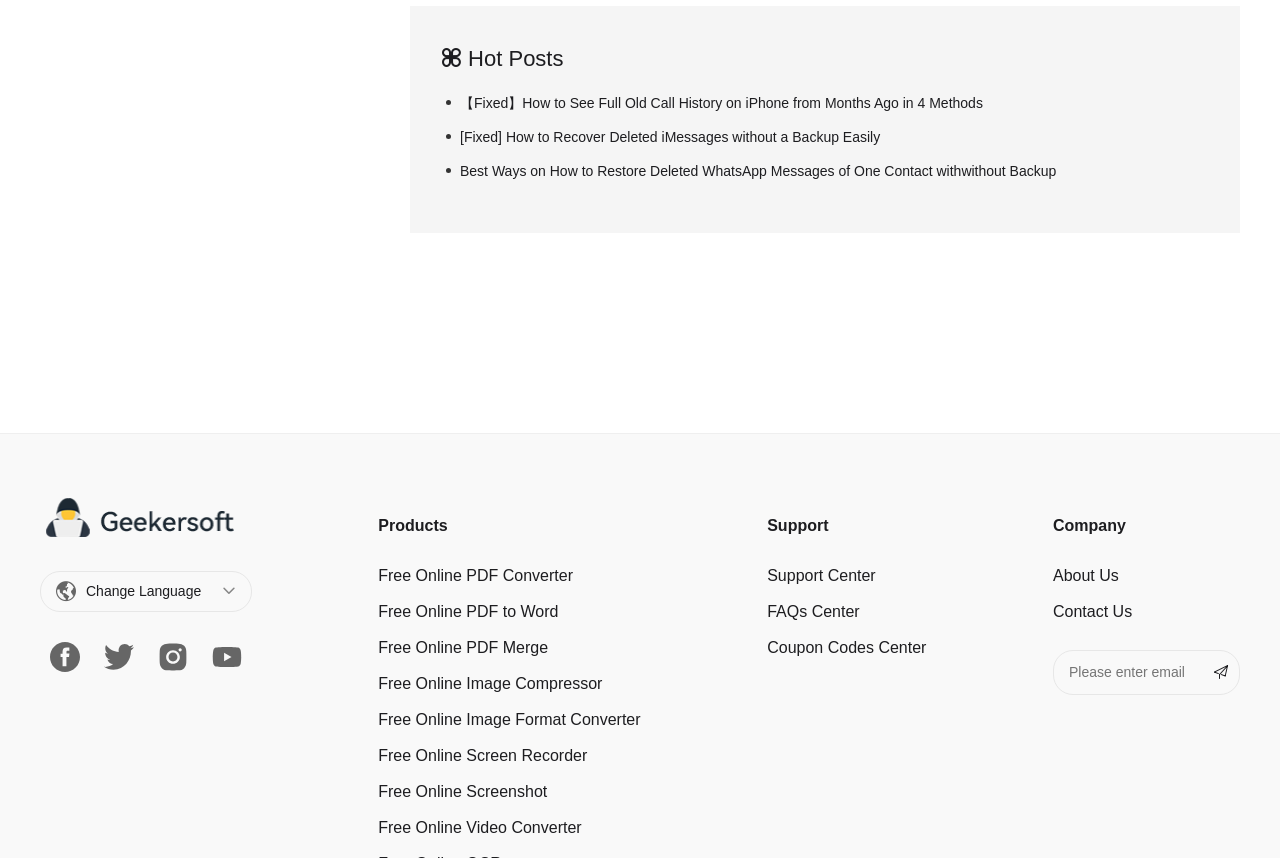Identify the bounding box coordinates of the area that should be clicked in order to complete the given instruction: "Read the article '【Fixed】How to See Full Old Call History on iPhone from Months Ago in 4 Methods'". The bounding box coordinates should be four float numbers between 0 and 1, i.e., [left, top, right, bottom].

[0.359, 0.111, 0.768, 0.129]